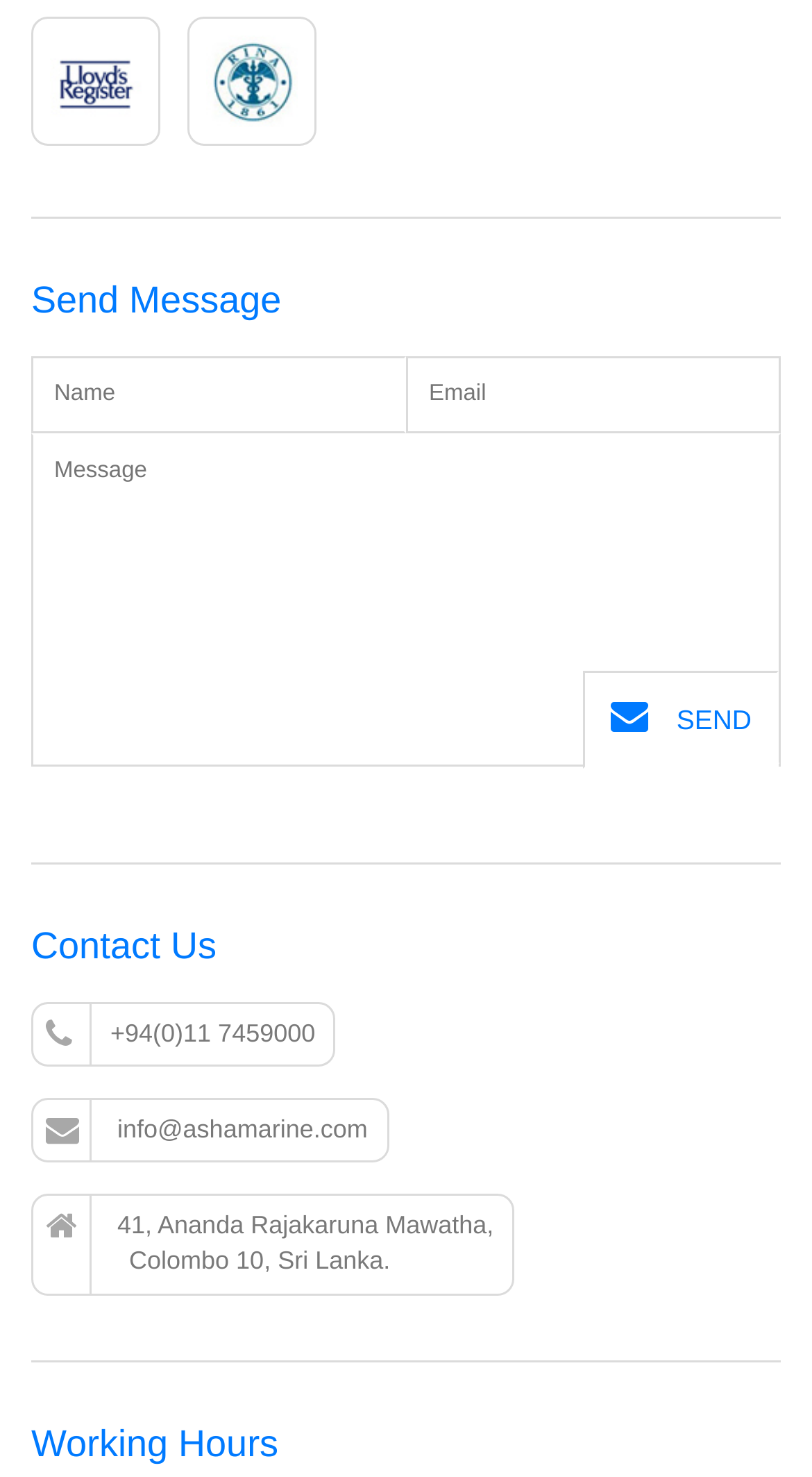Given the following UI element description: "parent_node: SEND name="name" placeholder="Name"", find the bounding box coordinates in the webpage screenshot.

[0.038, 0.241, 0.5, 0.294]